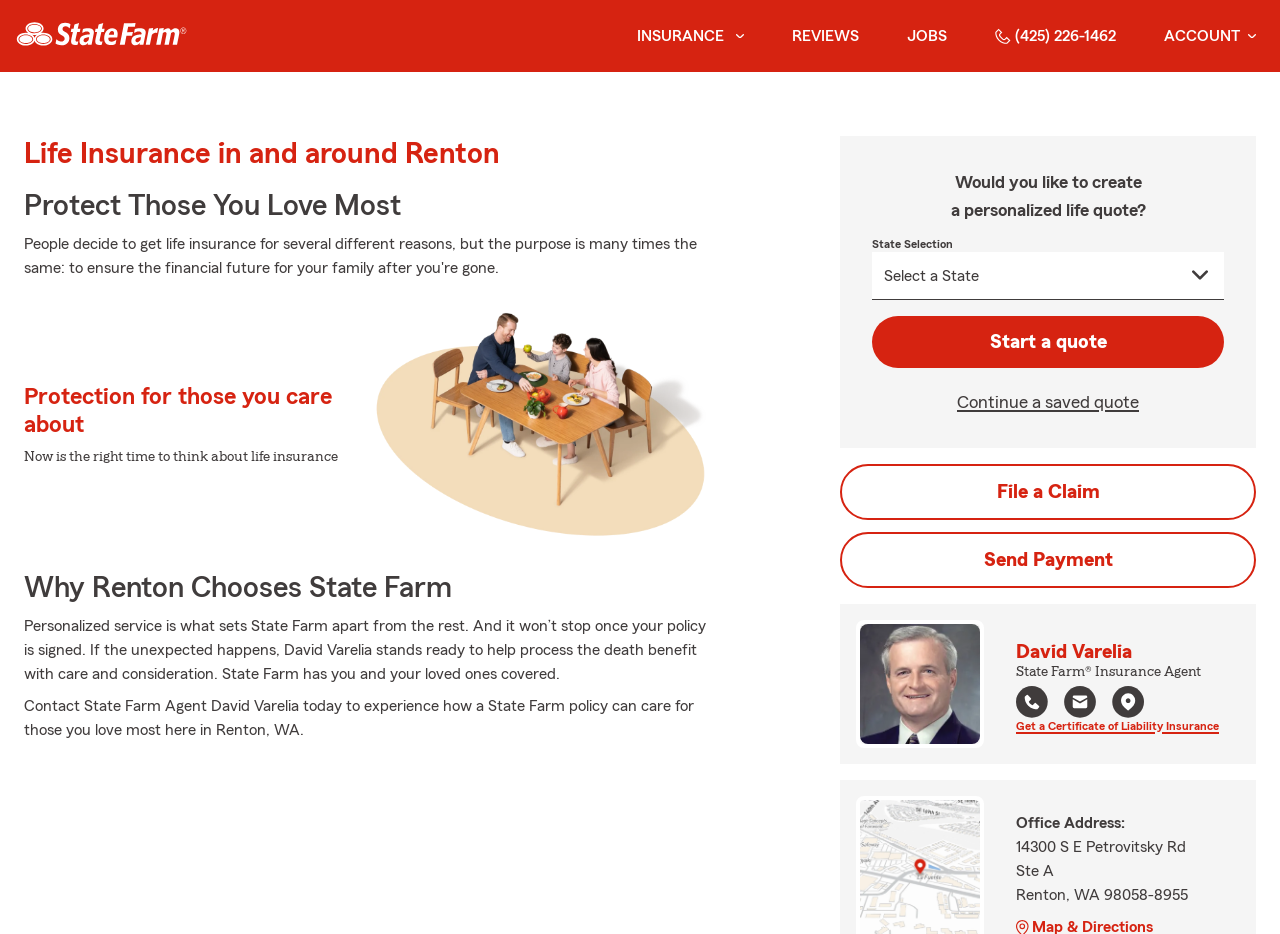What is the phone number to call for life insurance?
Please interpret the details in the image and answer the question thoroughly.

I found the phone number by looking at the navigation menu and finding the link that says '(425) 226-1462'. This link is also mentioned in the meta description as a way to get a free life insurance quote.